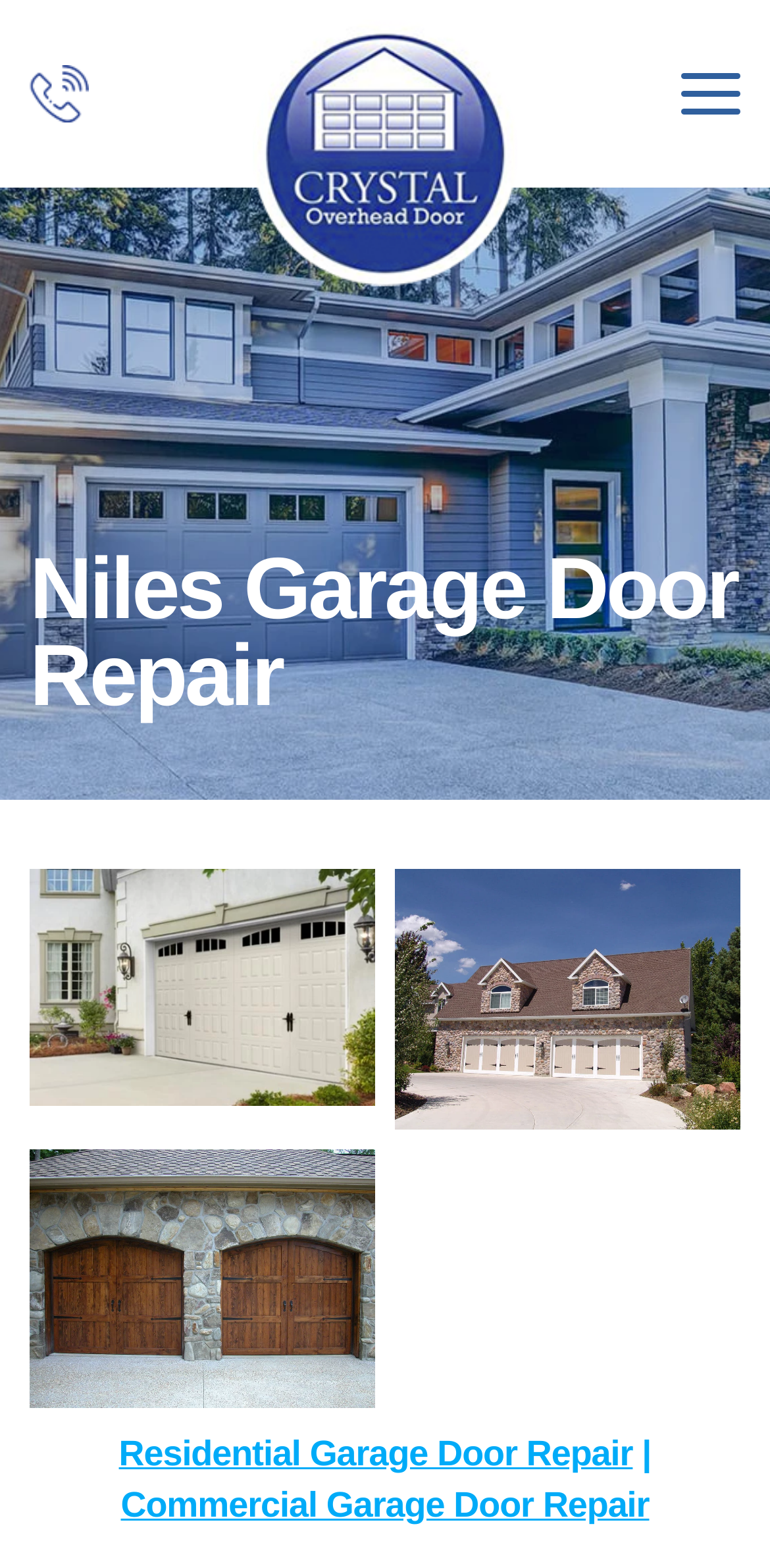What is the logo of the company?
Use the information from the image to give a detailed answer to the question.

I found the logo by looking at the image element with the description 'crystal overhead door logo' and its bounding box coordinates [0.328, 0.082, 0.672, 0.11]. This image is likely the company logo.